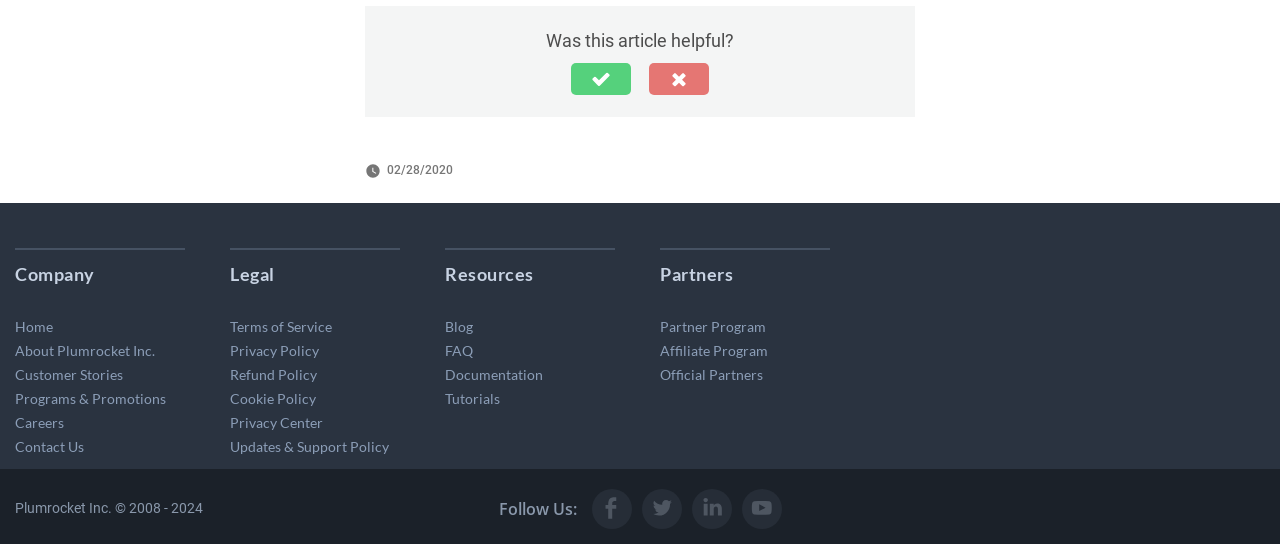Please locate the bounding box coordinates of the region I need to click to follow this instruction: "Go to the 'Home' page".

[0.012, 0.584, 0.041, 0.615]